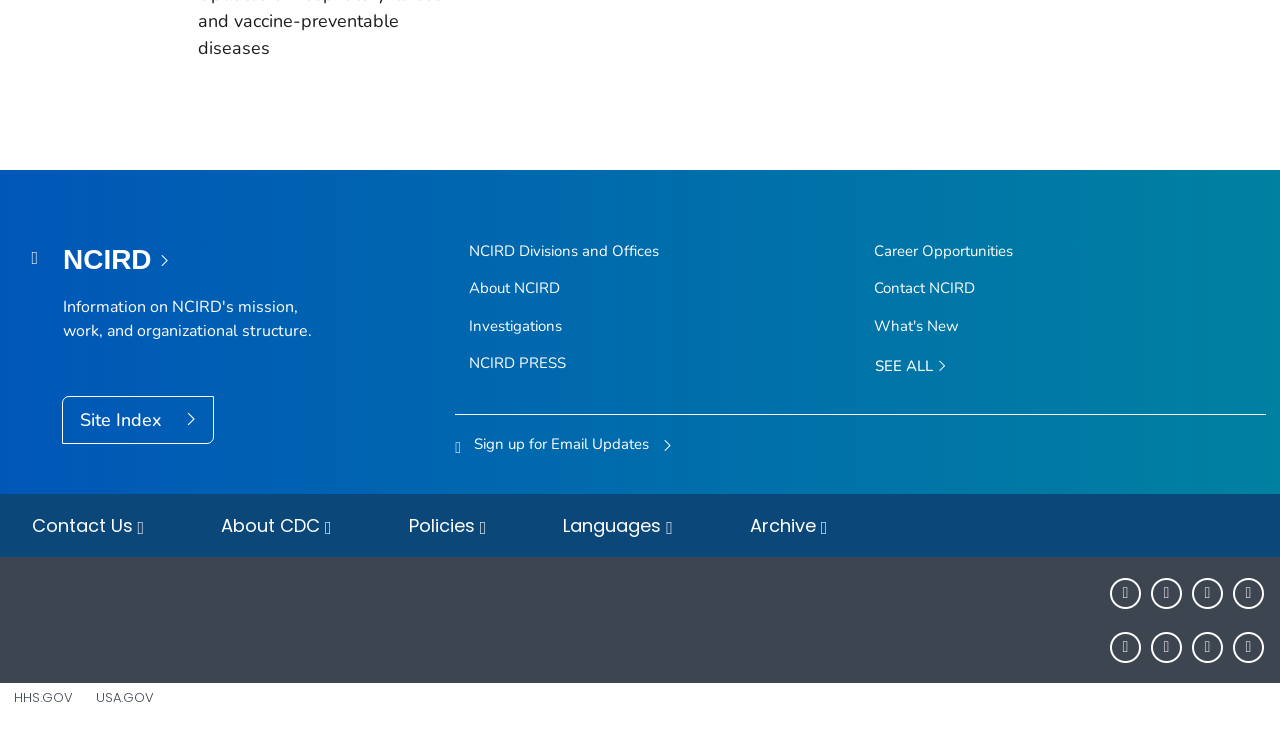Kindly determine the bounding box coordinates for the clickable area to achieve the given instruction: "Contact Us".

[0.011, 0.661, 0.134, 0.746]